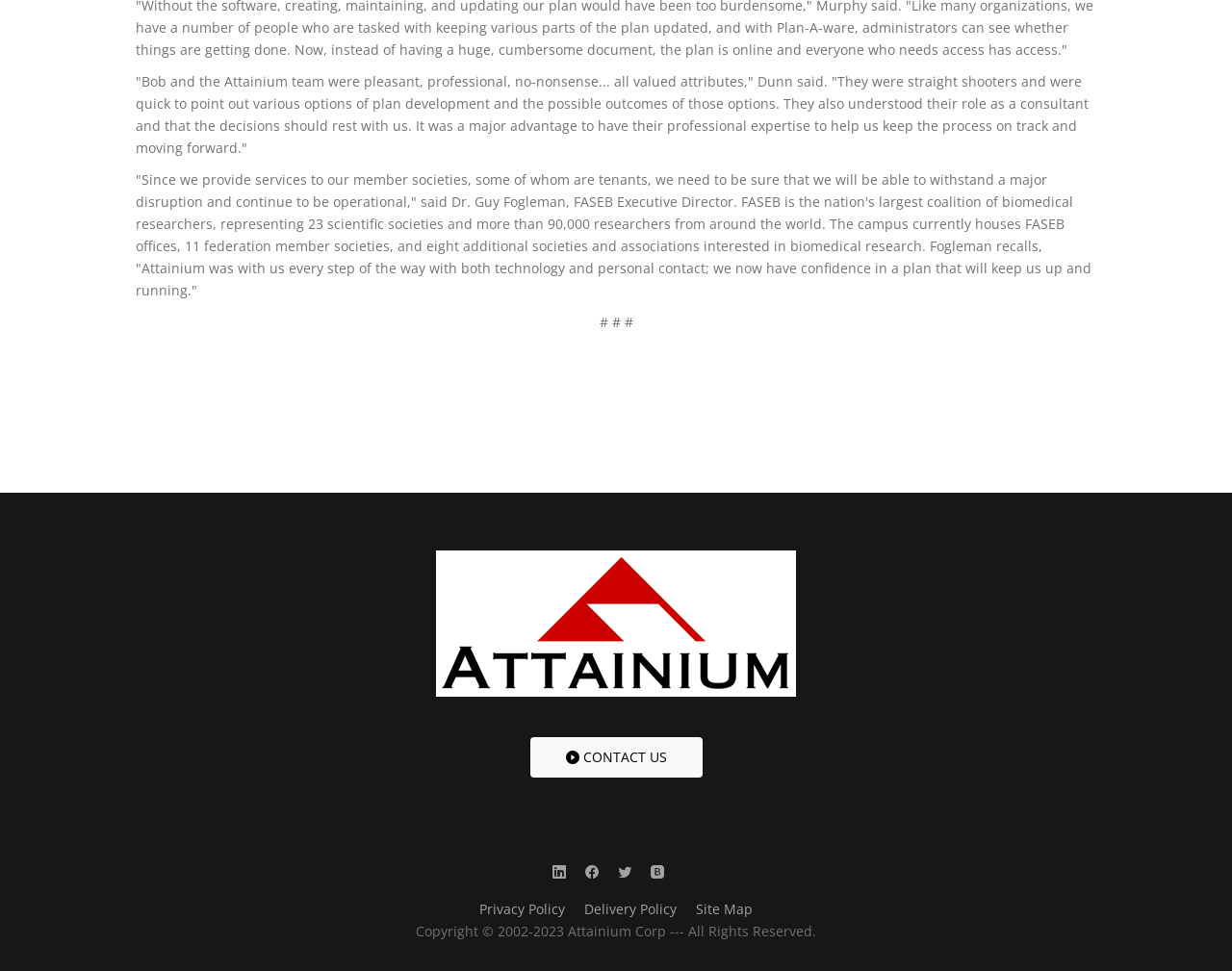Using the format (top-left x, top-left y, bottom-right x, bottom-right y), provide the bounding box coordinates for the described UI element. All values should be floating point numbers between 0 and 1: November 2021

None